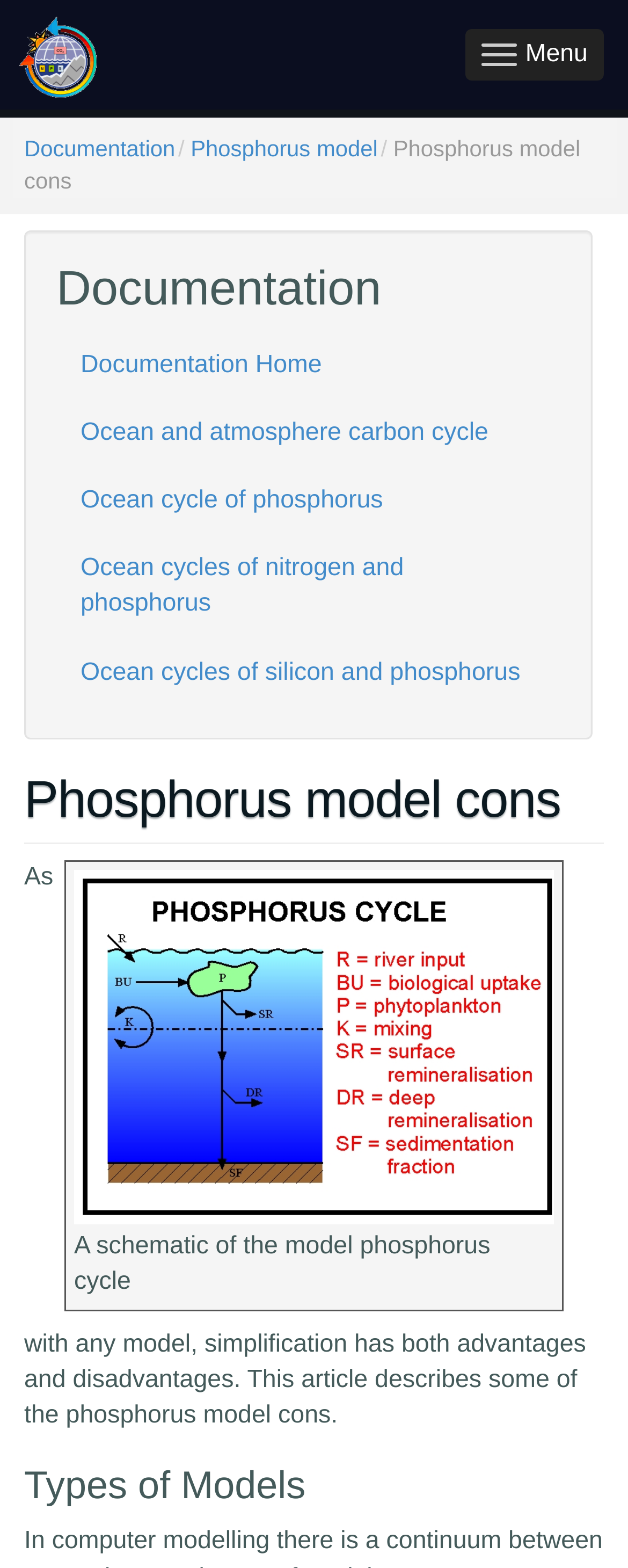Please determine the bounding box coordinates, formatted as (top-left x, top-left y, bottom-right x, bottom-right y), with all values as floating point numbers between 0 and 1. Identify the bounding box of the region described as: Phosphorus model

[0.304, 0.086, 0.602, 0.103]